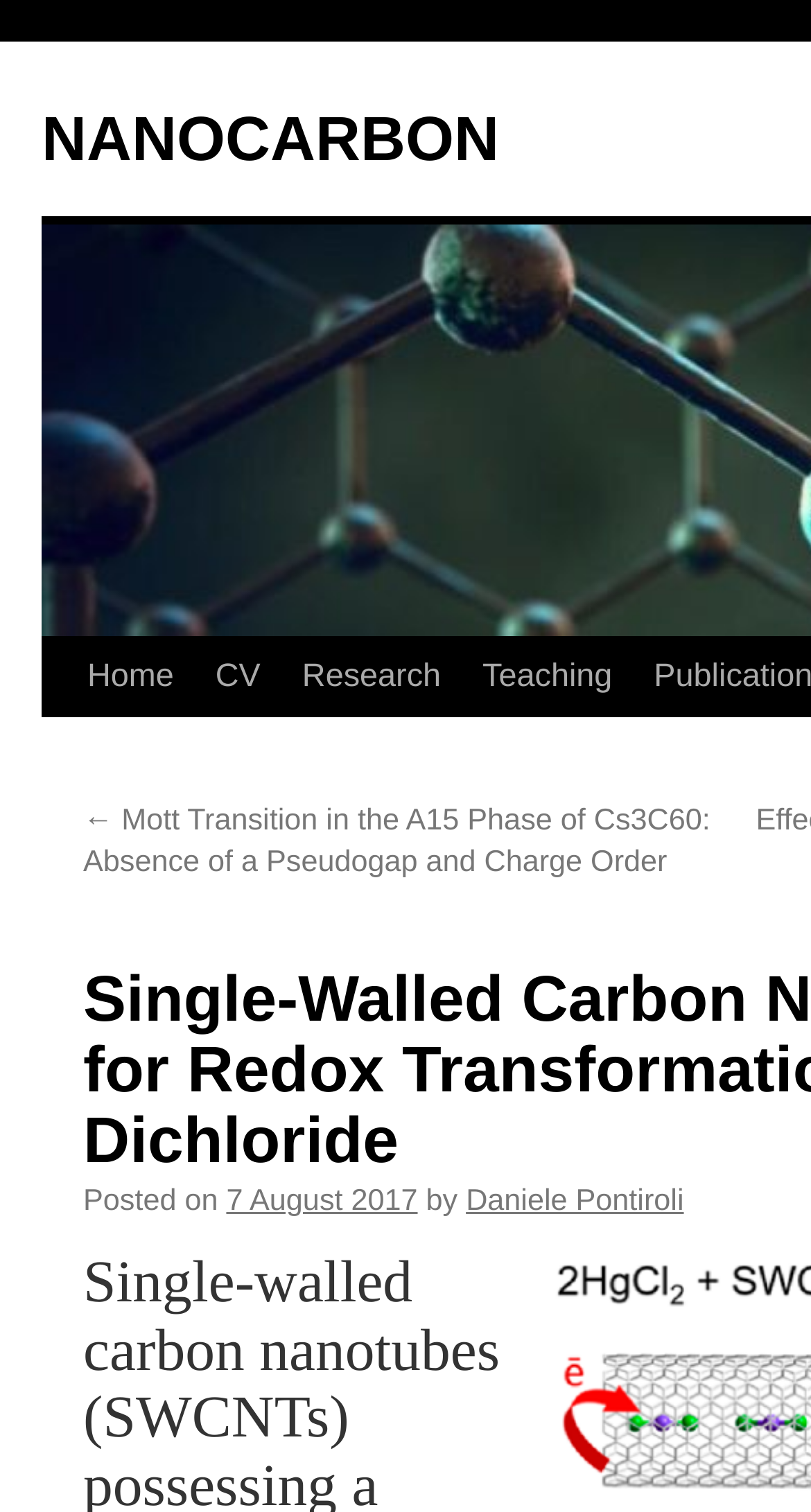Please answer the following question using a single word or phrase: What is the name of the website?

NANOCARBON